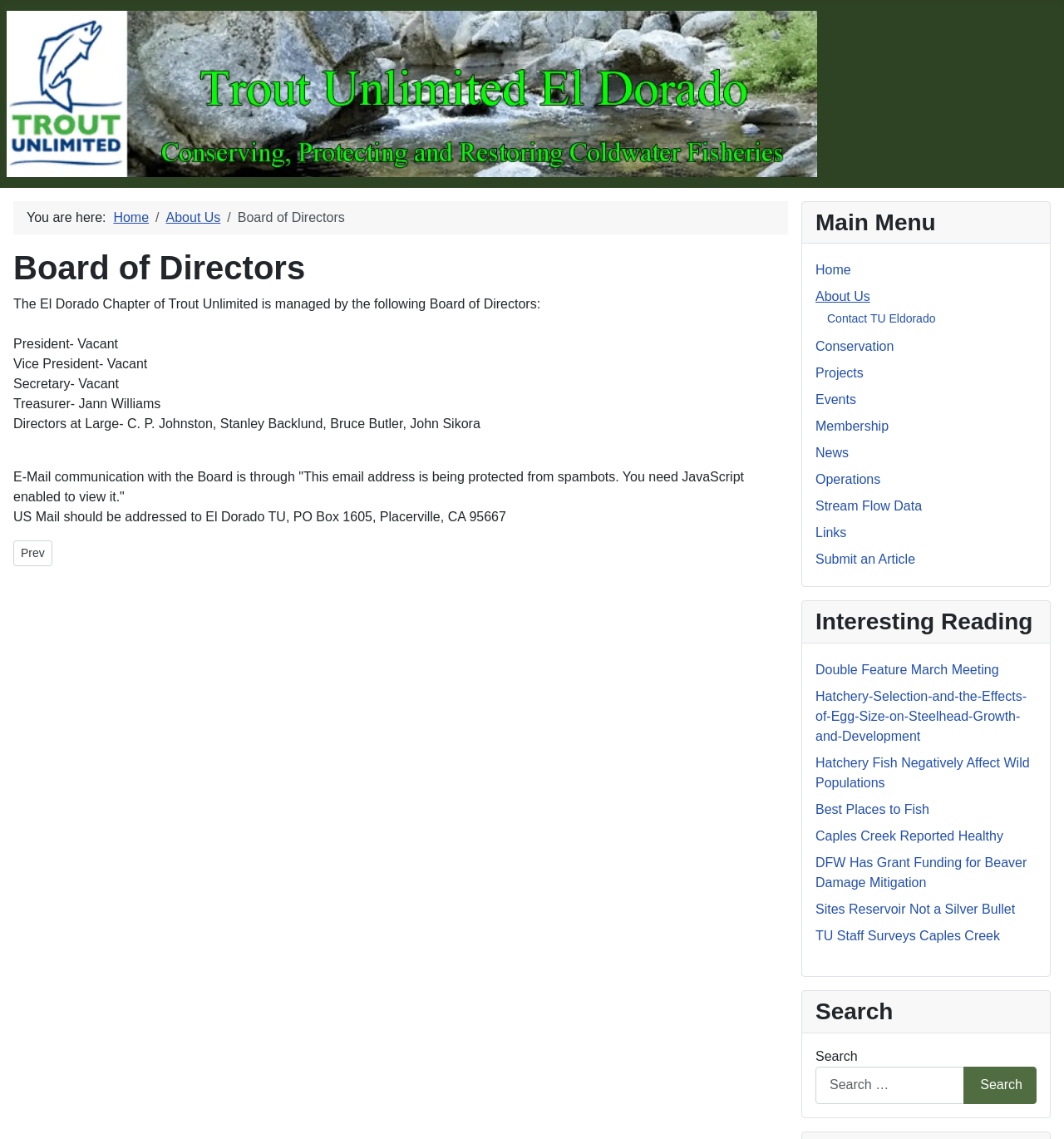Please find the bounding box coordinates of the element that needs to be clicked to perform the following instruction: "Click on the 'ABOUT' link". The bounding box coordinates should be four float numbers between 0 and 1, represented as [left, top, right, bottom].

None